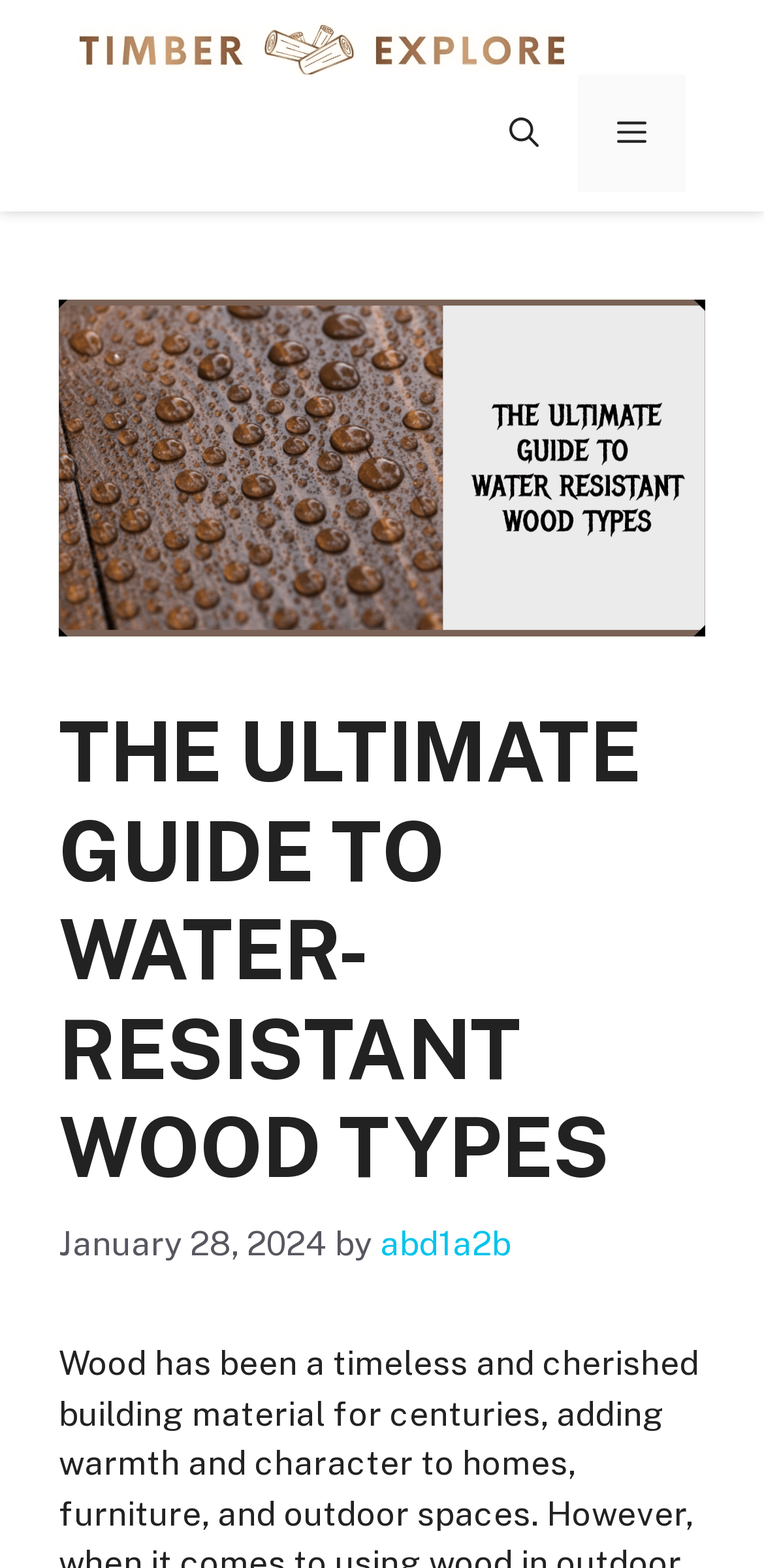Please study the image and answer the question comprehensively:
What is the author of the article?

I found the answer by looking at the link element within the content section, which has the text 'abd1a2b' and is likely the author's name or profile link.